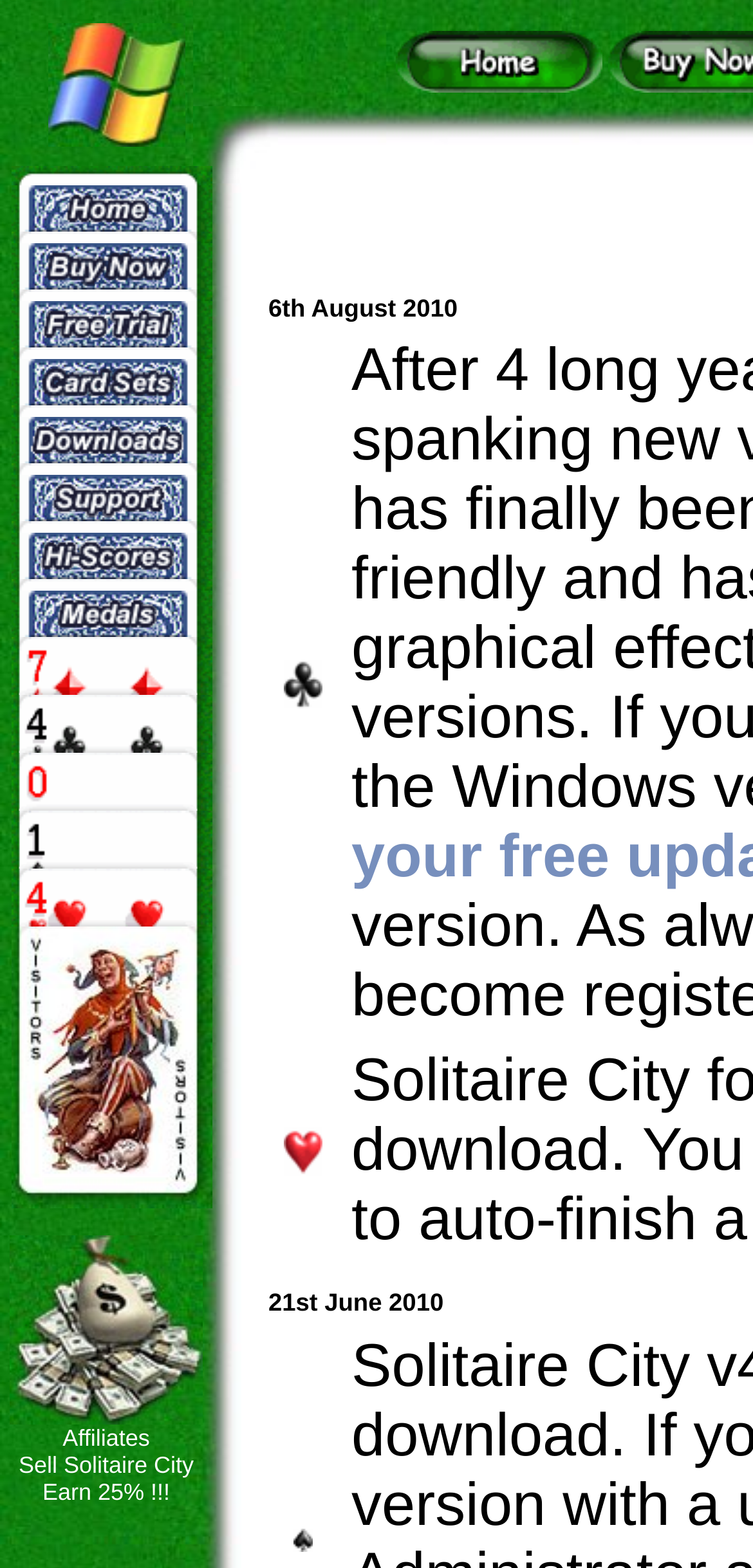Could you highlight the region that needs to be clicked to execute the instruction: "Visit Affiliate Program"?

[0.013, 0.895, 0.269, 0.912]